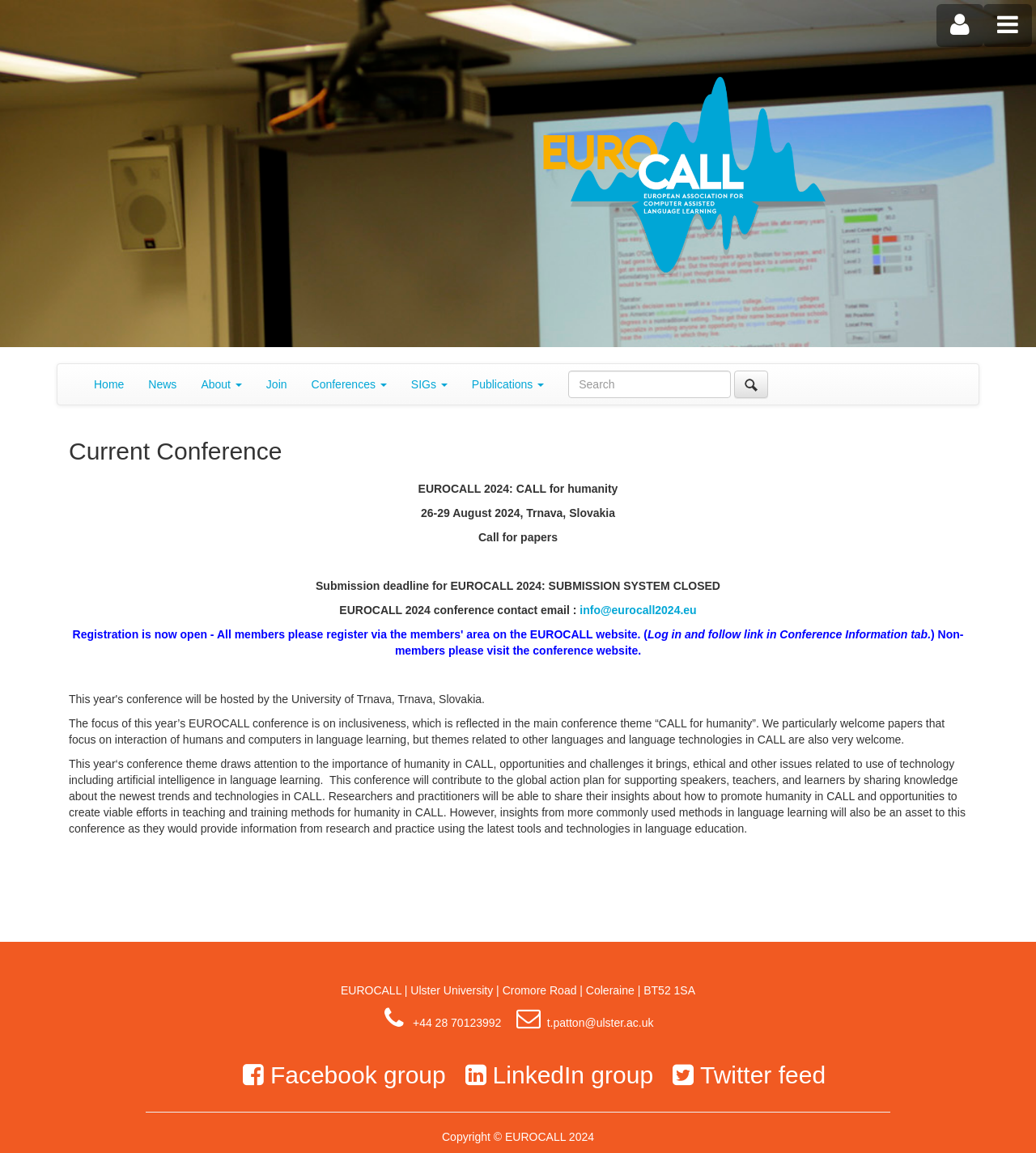Based on the provided description, "info@eurocall2024.eu", find the bounding box of the corresponding UI element in the screenshot.

[0.56, 0.524, 0.672, 0.535]